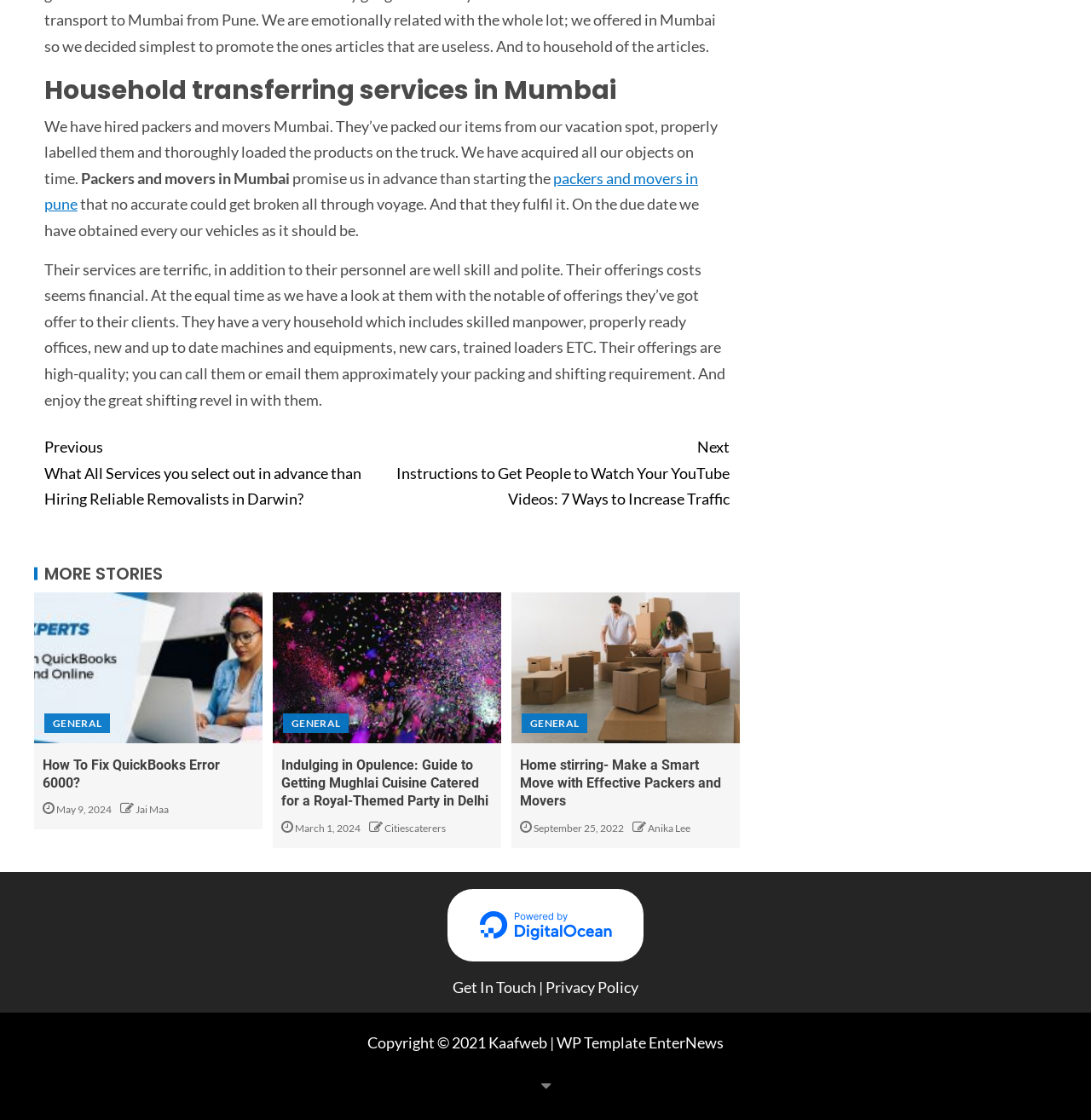Please predict the bounding box coordinates of the element's region where a click is necessary to complete the following instruction: "Click on 'Post Followup'". The coordinates should be represented by four float numbers between 0 and 1, i.e., [left, top, right, bottom].

None